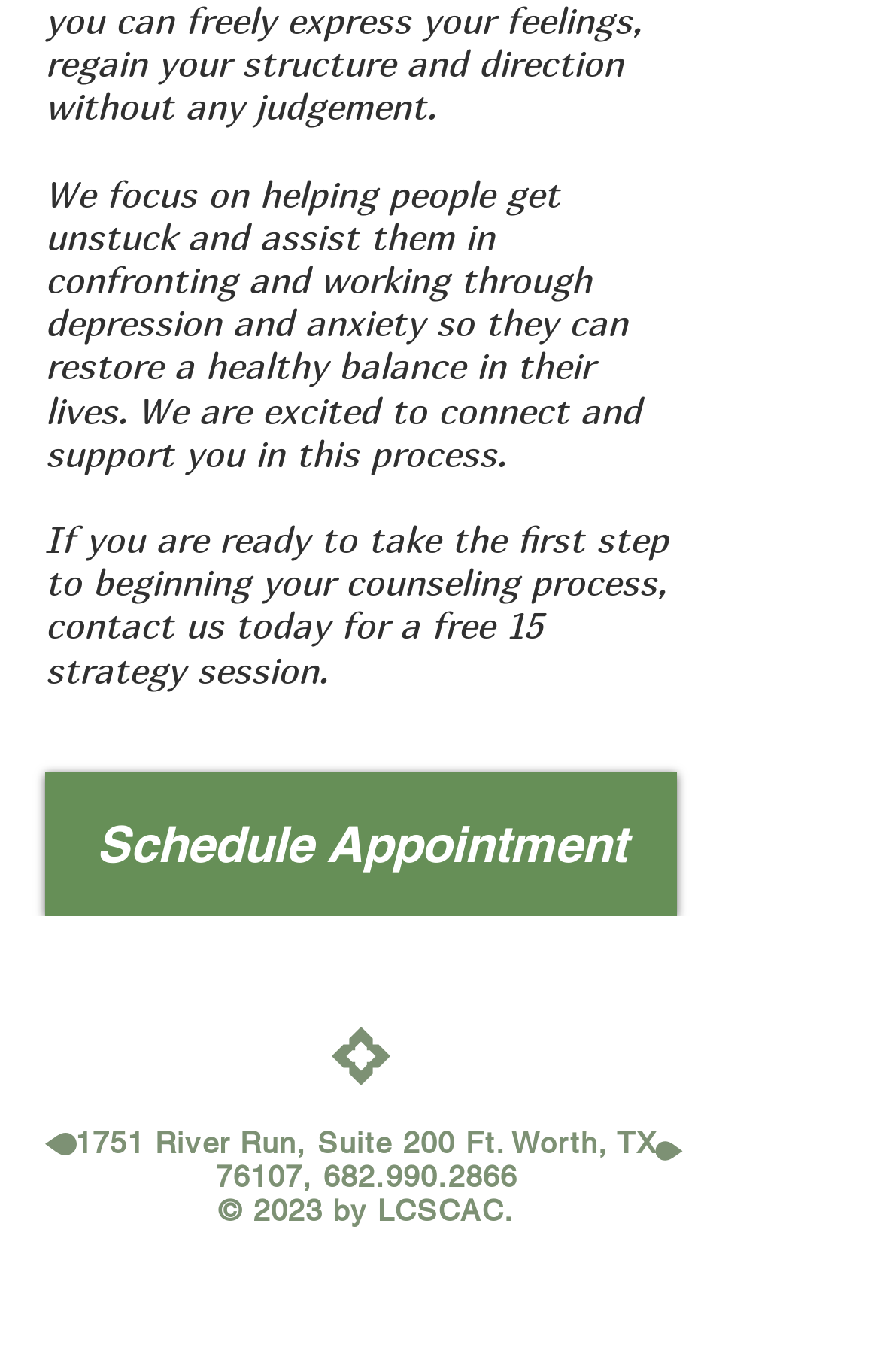Provide a brief response to the question below using a single word or phrase: 
What is the main focus of this counseling service?

Depression and anxiety